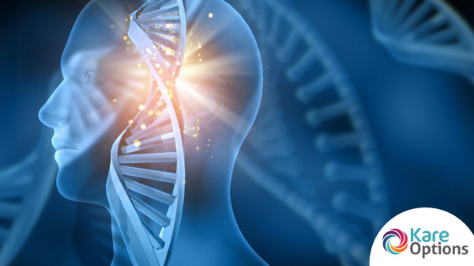Convey a rich and detailed description of the image.

The image showcases a visually striking illustration of a human head in profile, prominently featuring a double helix structure of DNA emerging from the brain area. This creative representation symbolizes the intricate connection between genetics and human identity. The use of glowing light effects around the DNA strand adds an ethereal quality, emphasizing the importance of genes in shaping individual characteristics. The backdrop consists of subdued blue tones with faint outlines of additional DNA strands, reinforcing the scientific theme. In the lower right corner, the logo of Kare Options is displayed, indicating the source of the image and suggesting a focus on health and fitness related to genetic understanding.